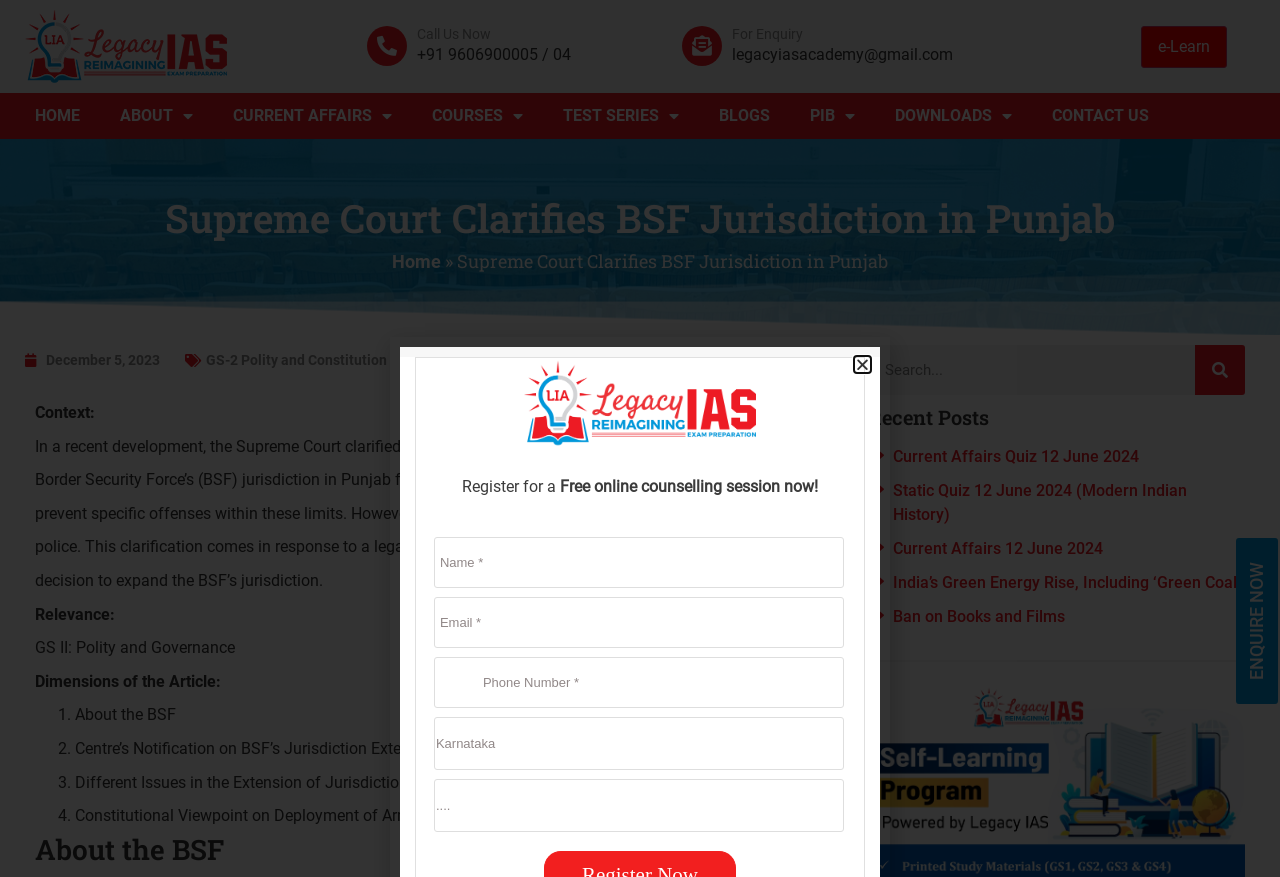For the given element description GS-2 Polity and Constitution, determine the bounding box coordinates of the UI element. The coordinates should follow the format (top-left x, top-left y, bottom-right x, bottom-right y) and be within the range of 0 to 1.

[0.161, 0.401, 0.302, 0.42]